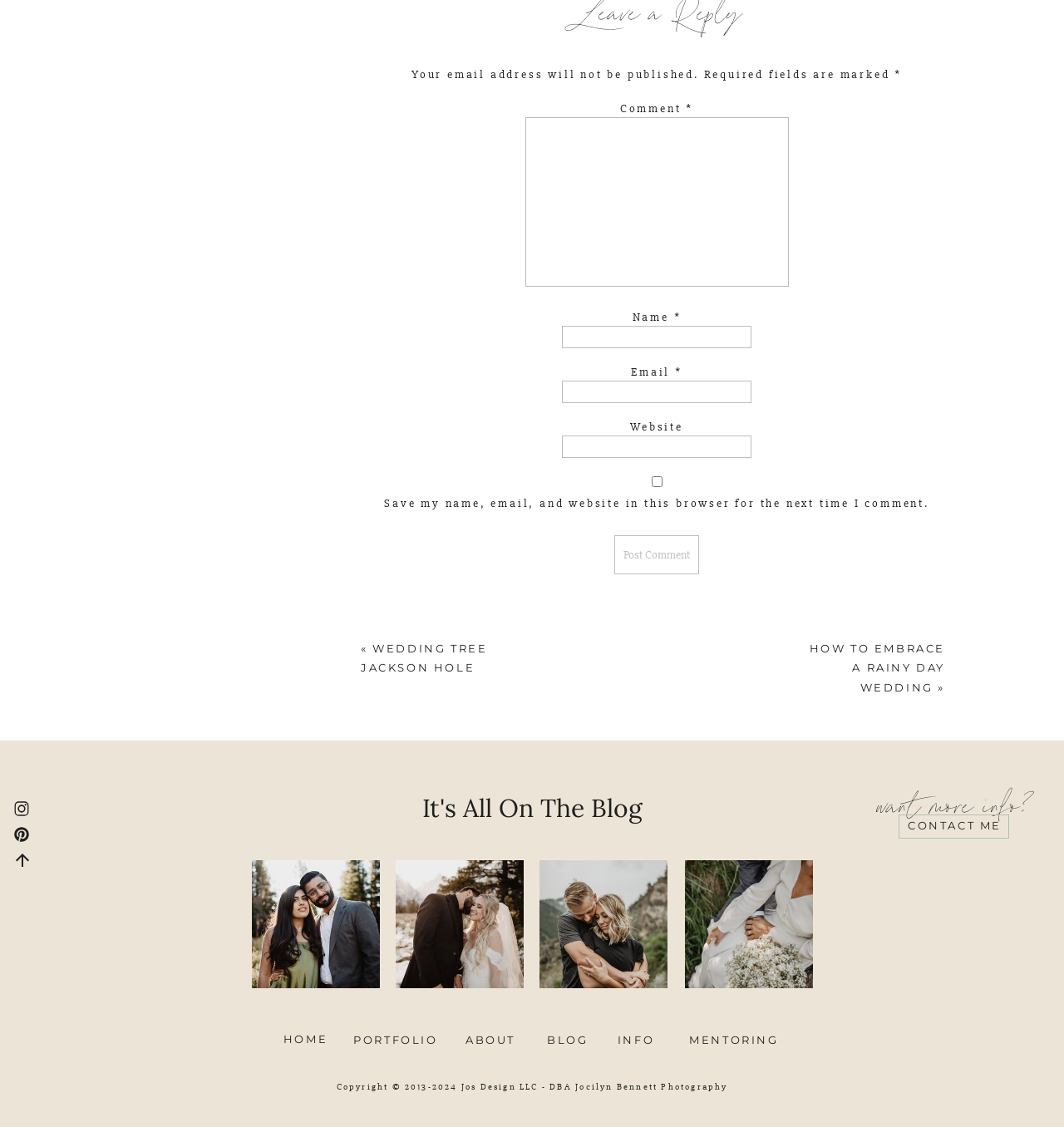Show me the bounding box coordinates of the clickable region to achieve the task as per the instruction: "Type your name".

[0.528, 0.289, 0.706, 0.309]